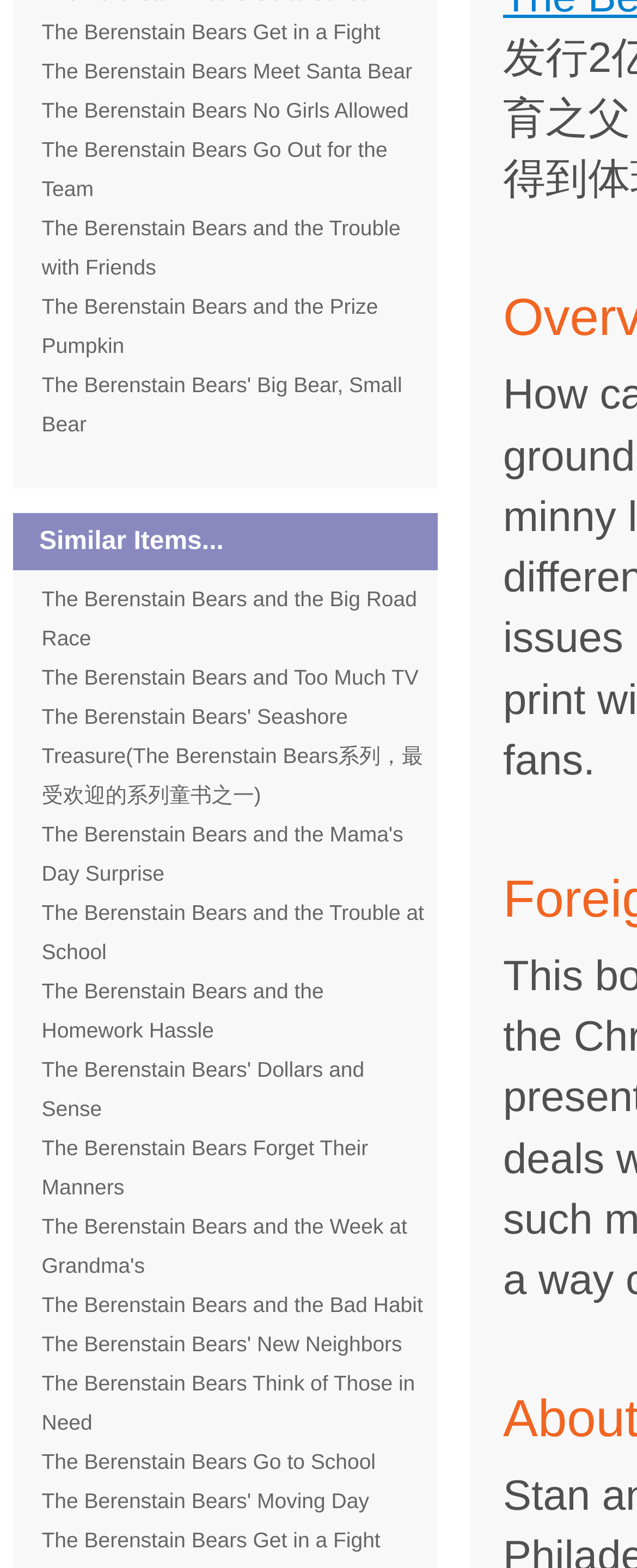Respond to the following query with just one word or a short phrase: 
Is there a section for 'Similar Items'?

Yes